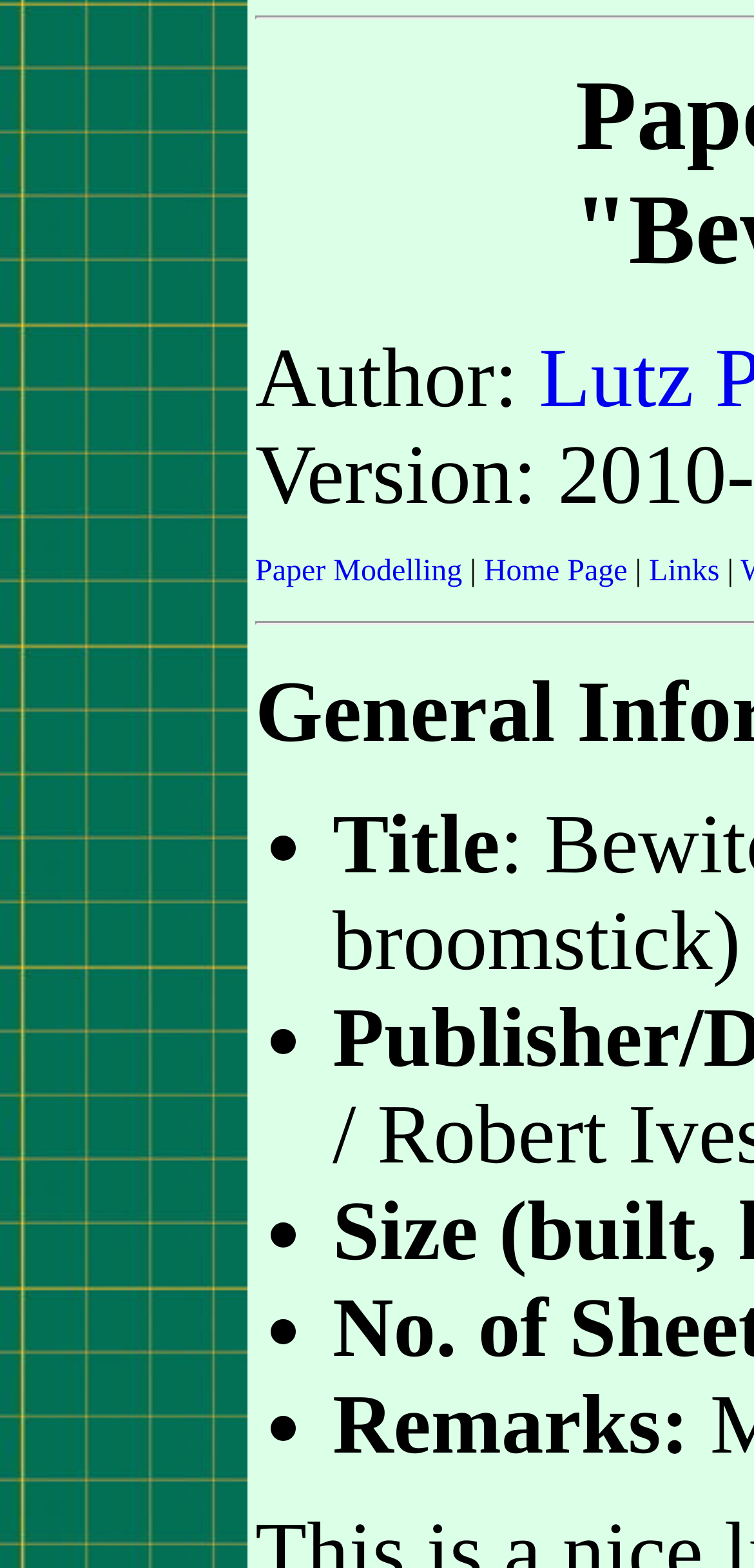Examine the image and give a thorough answer to the following question:
What is the author of this webpage?

The author of this webpage can be found in the top section of the webpage, where it says 'Author:' followed by the name 'Lutz'. This information is presented in a static text element.